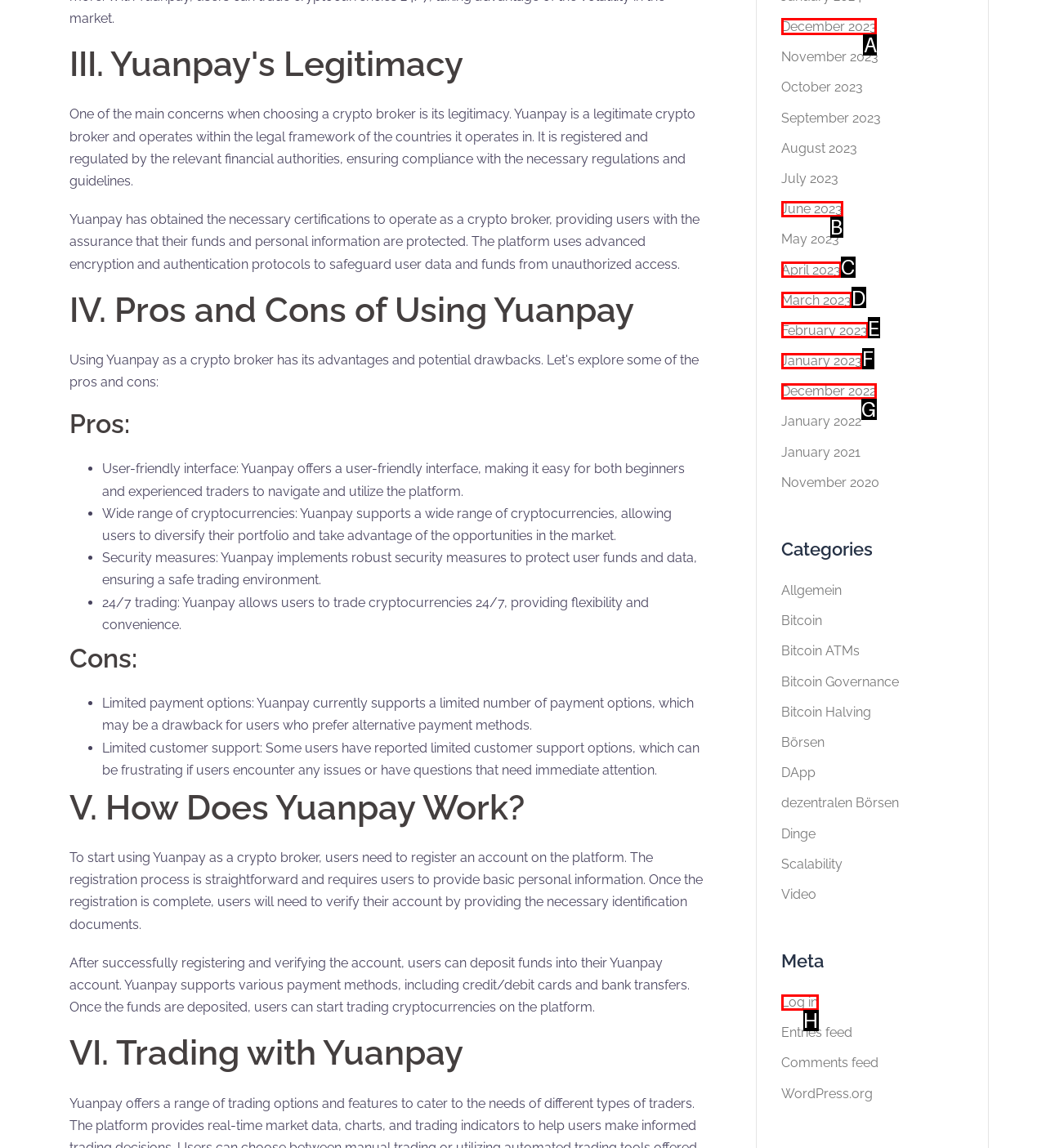Indicate the UI element to click to perform the task: Click on 'December 2023'. Reply with the letter corresponding to the chosen element.

A